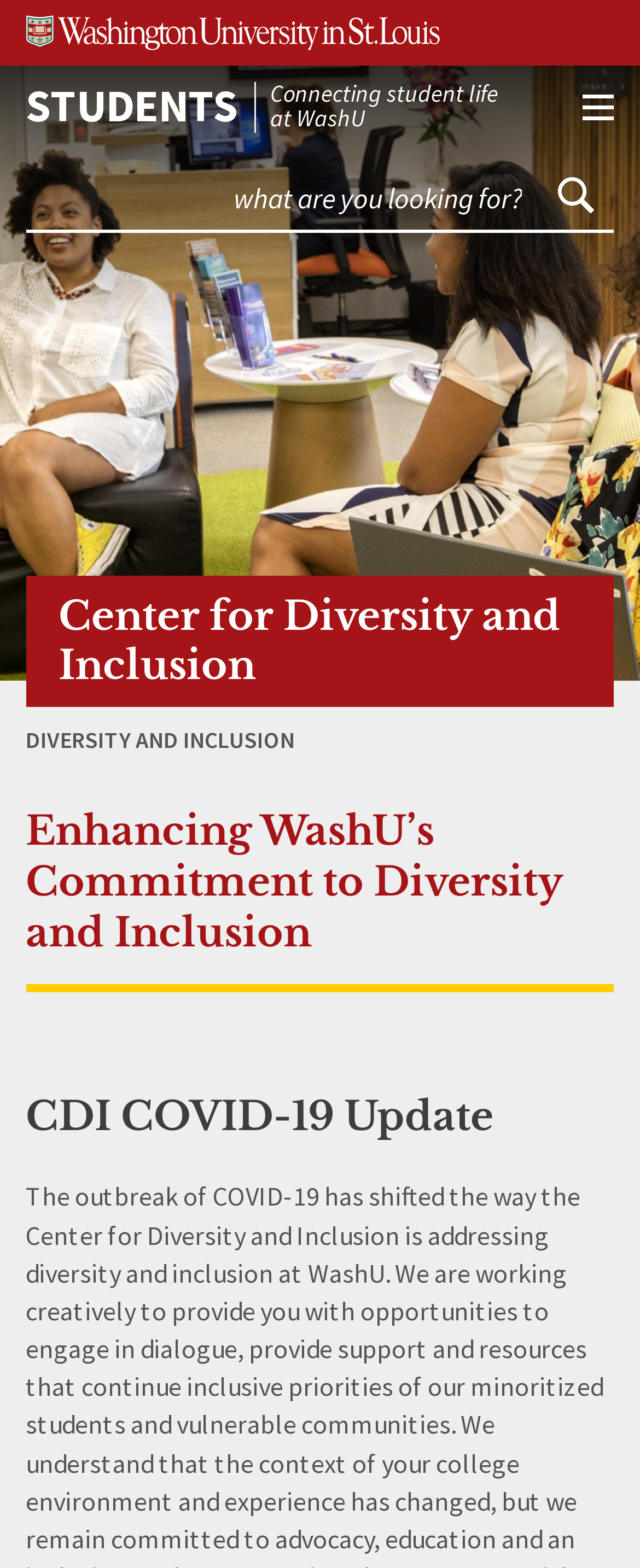What is the name of the university?
Use the information from the image to give a detailed answer to the question.

The name of the university can be found in the image element with the text 'Washington University in St.Louis' at the top of the webpage.